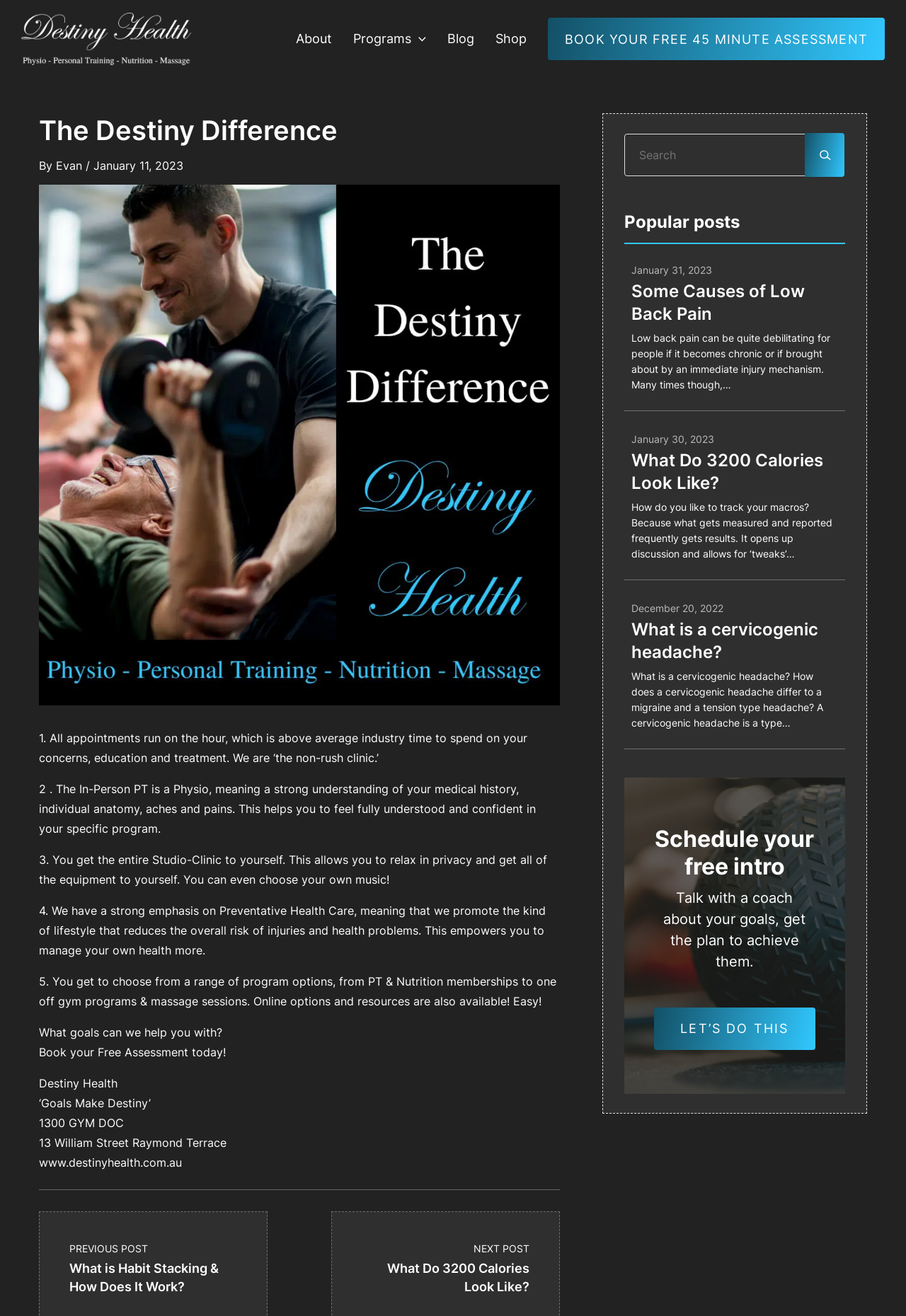What is the benefit of having the entire Studio-Clinic to yourself?
Please analyze the image and answer the question with as much detail as possible.

According to the webpage, having the entire Studio-Clinic to yourself allows you to relax in privacy and get all of the equipment to yourself, which implies a more comfortable and personalized experience.